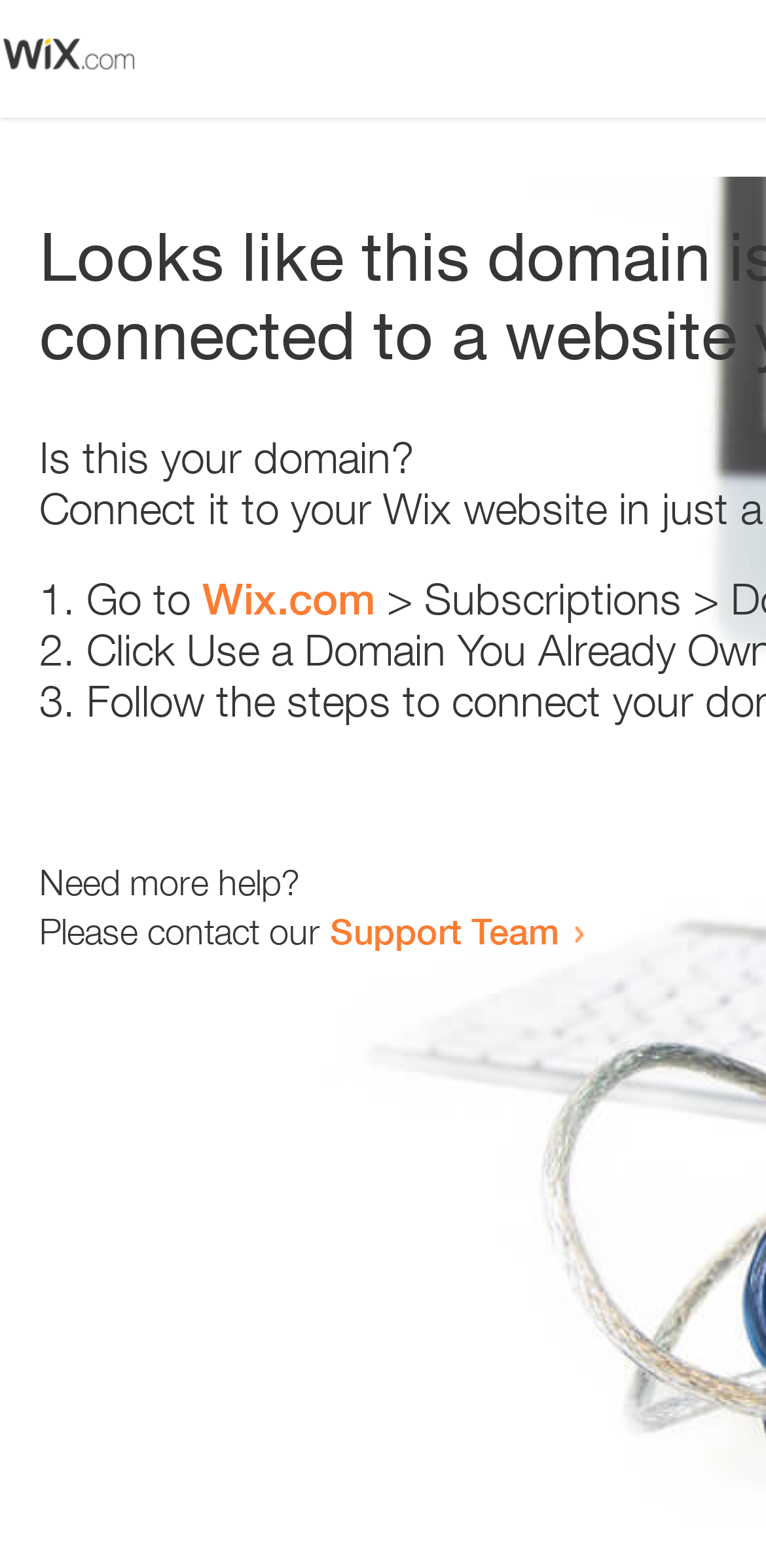Determine the main headline of the webpage and provide its text.

Looks like this domain isn't
connected to a website yet